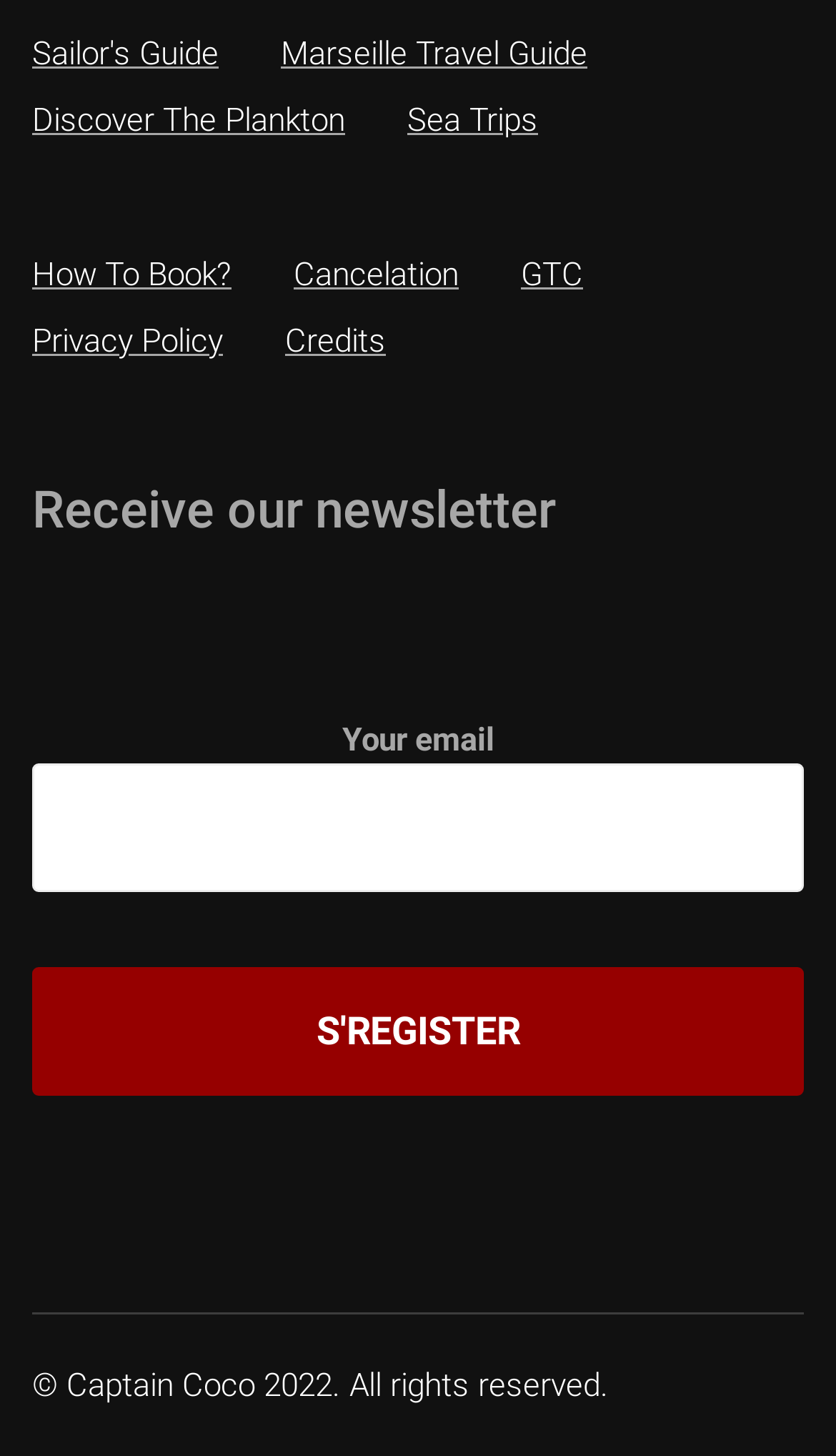Identify the bounding box for the UI element described as: "GTC". Ensure the coordinates are four float numbers between 0 and 1, formatted as [left, top, right, bottom].

[0.623, 0.175, 0.697, 0.201]